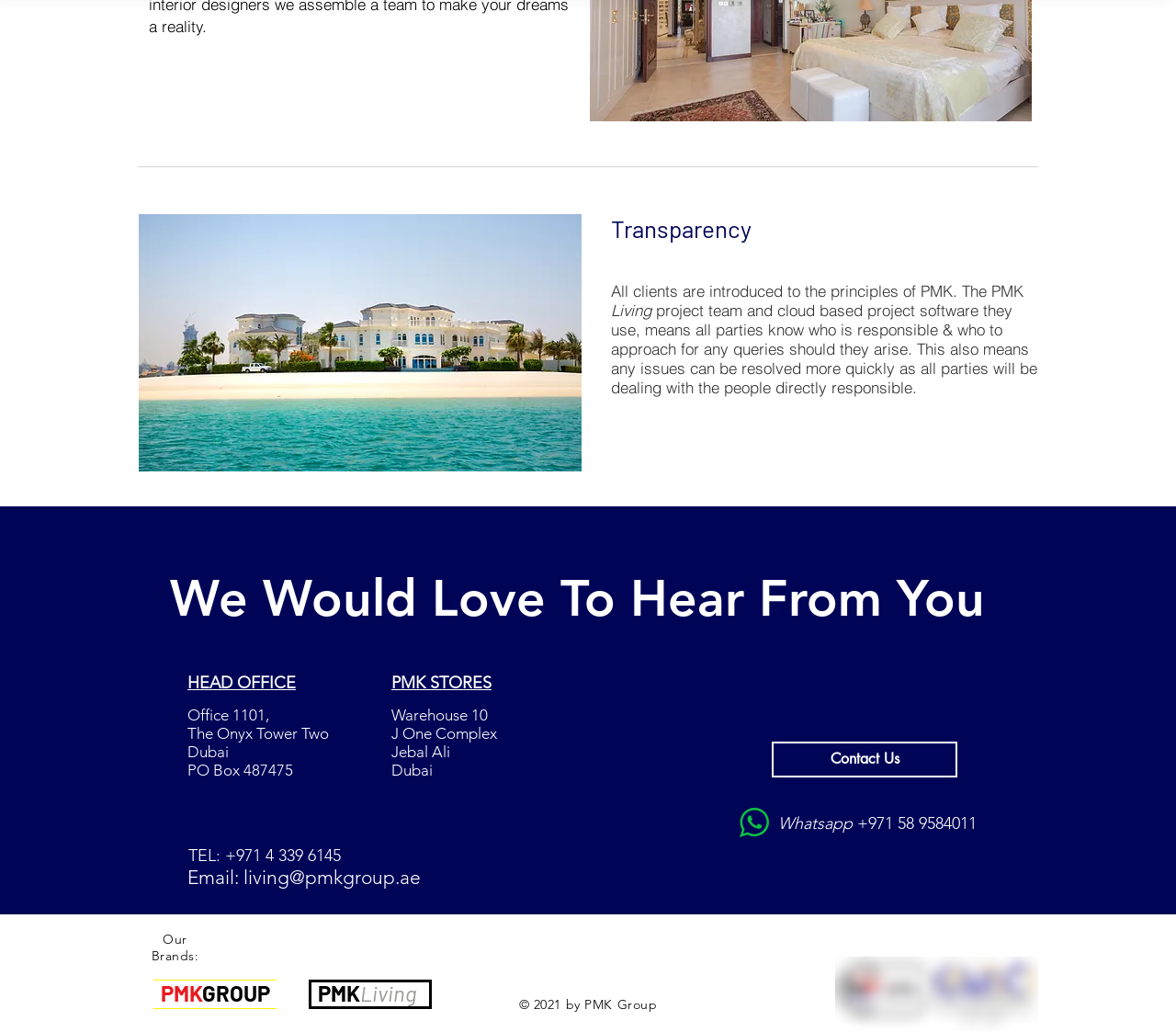What is the name of the company?
Based on the image, provide your answer in one word or phrase.

PMK Group